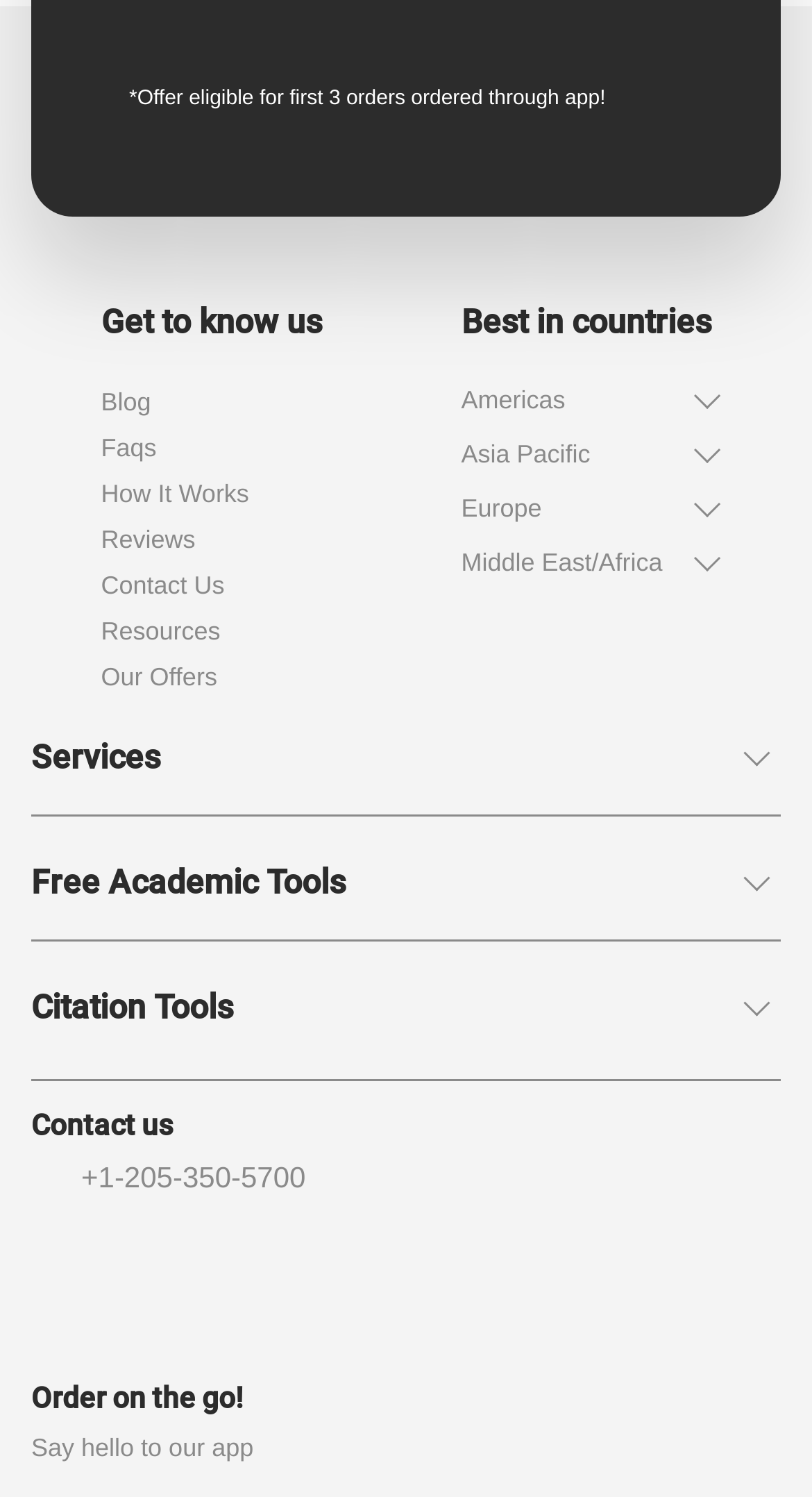How many social media links are there?
With the help of the image, please provide a detailed response to the question.

The webpage lists five social media links: Facebook, Twitter, YouTube, Pinterest, and Instagram, which are represented by five link elements with the corresponding social media icons.